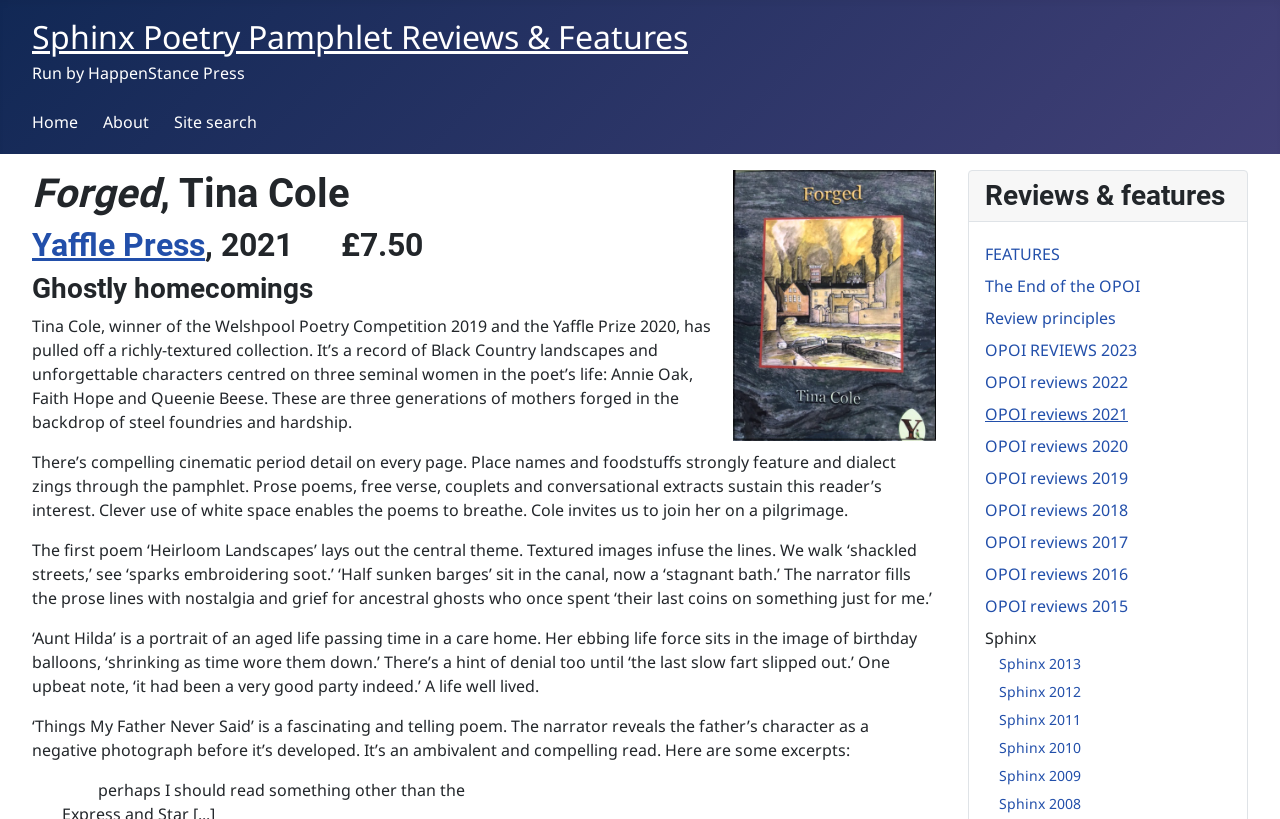What is the price of the poetry pamphlet?
Look at the image and respond with a single word or a short phrase.

£7.50